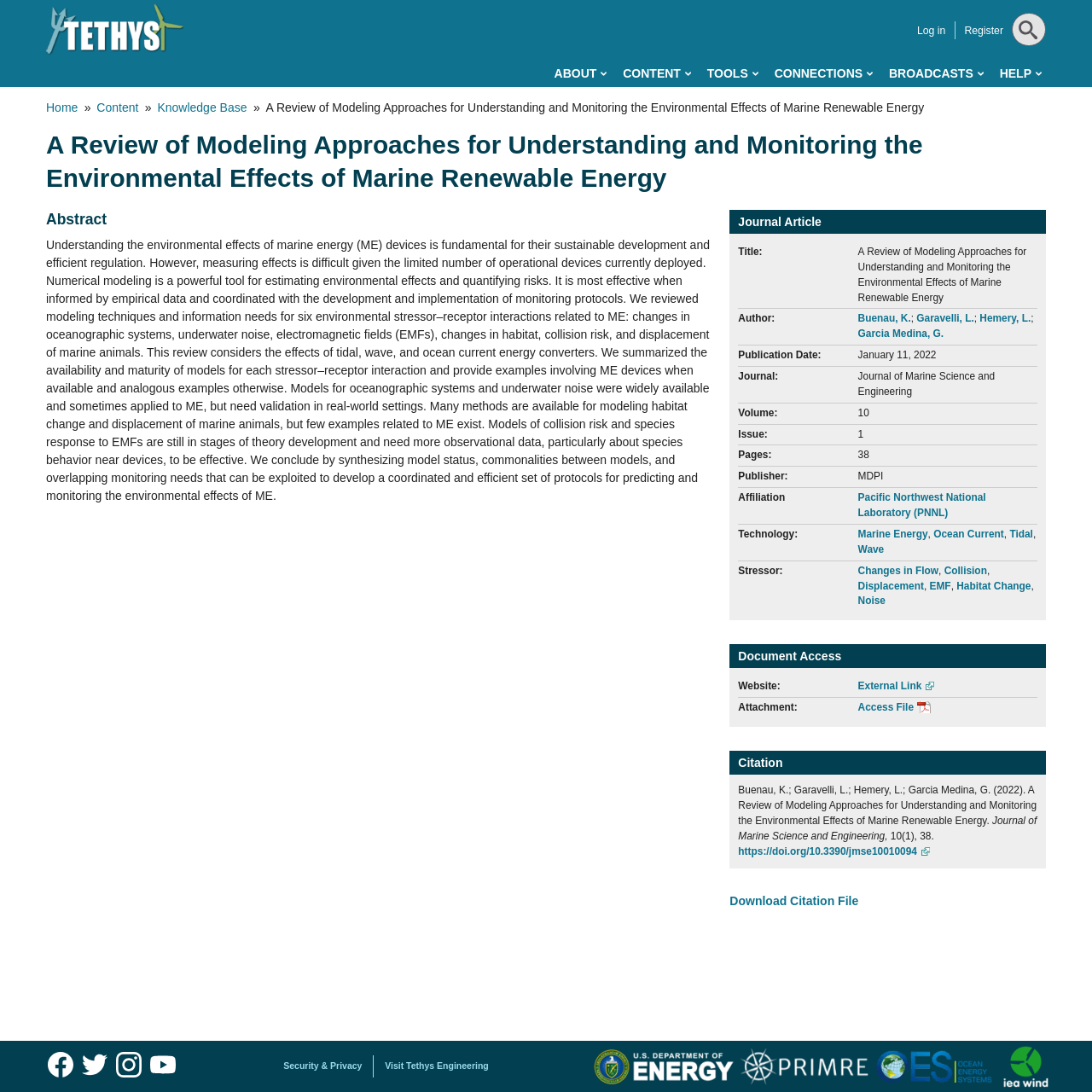Show me the bounding box coordinates of the clickable region to achieve the task as per the instruction: "Access the 'Journal of Marine Science and Engineering' journal".

[0.786, 0.339, 0.911, 0.364]